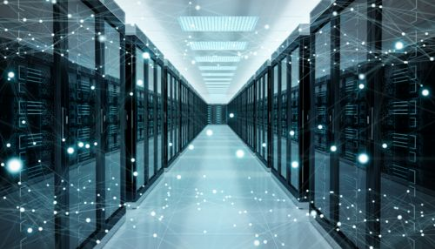Answer this question in one word or a short phrase: What is the maximum data rate mentioned in the caption?

40 Gbps or more